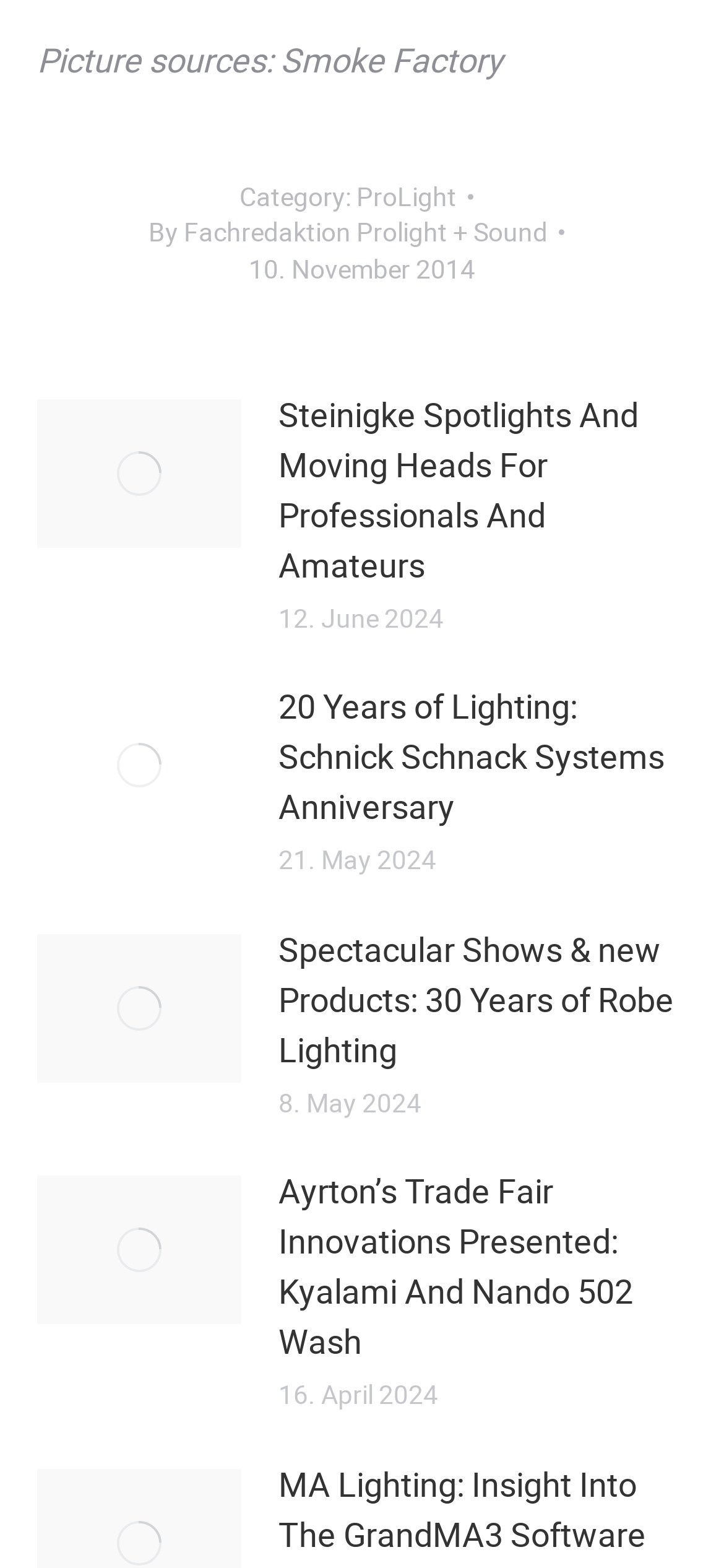What is the author of the articles?
Please look at the screenshot and answer using one word or phrase.

Fachredaktion Prolight + Sound